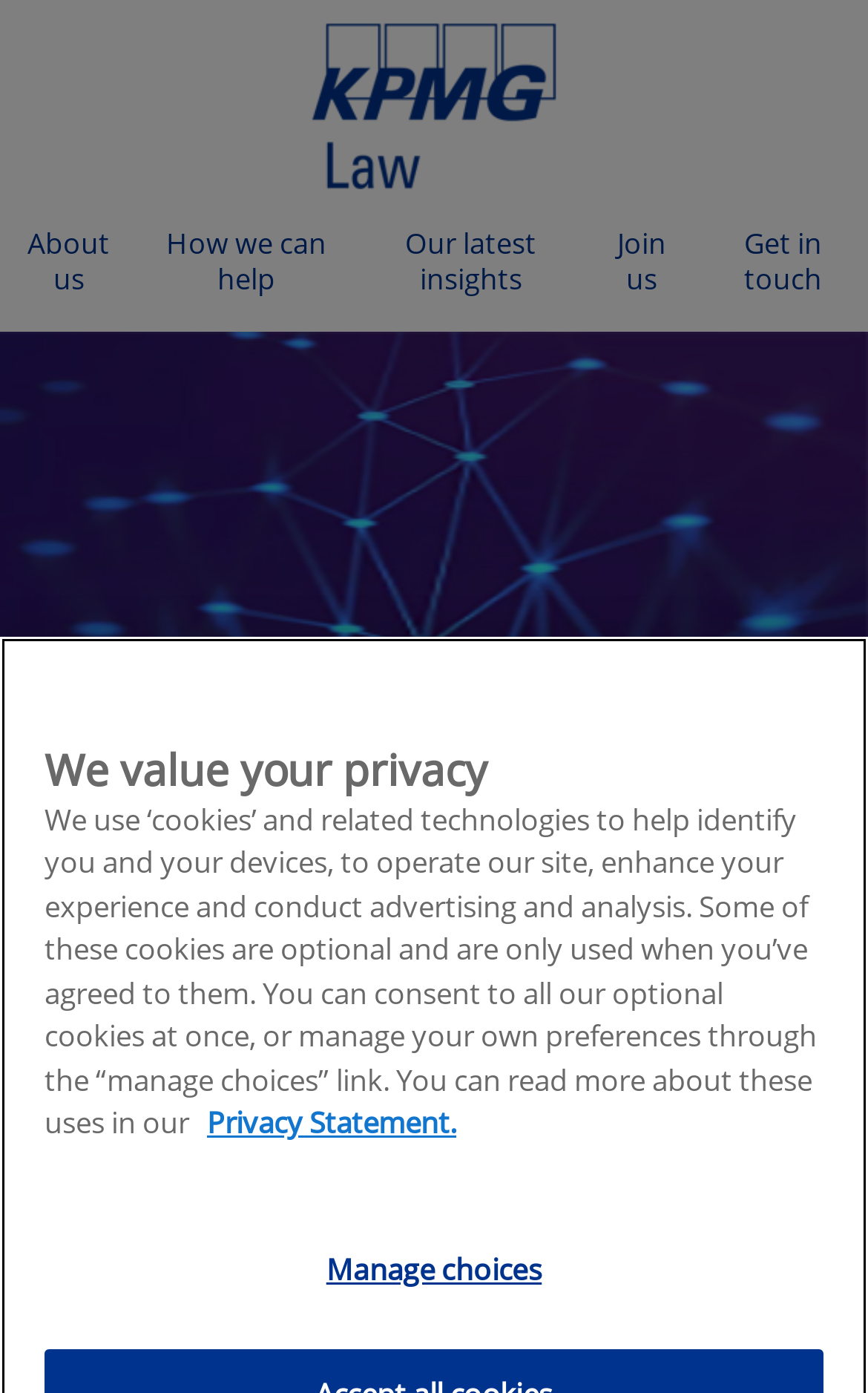What is the name of the newsletter?
Answer the question with just one word or phrase using the image.

Connect newsletter